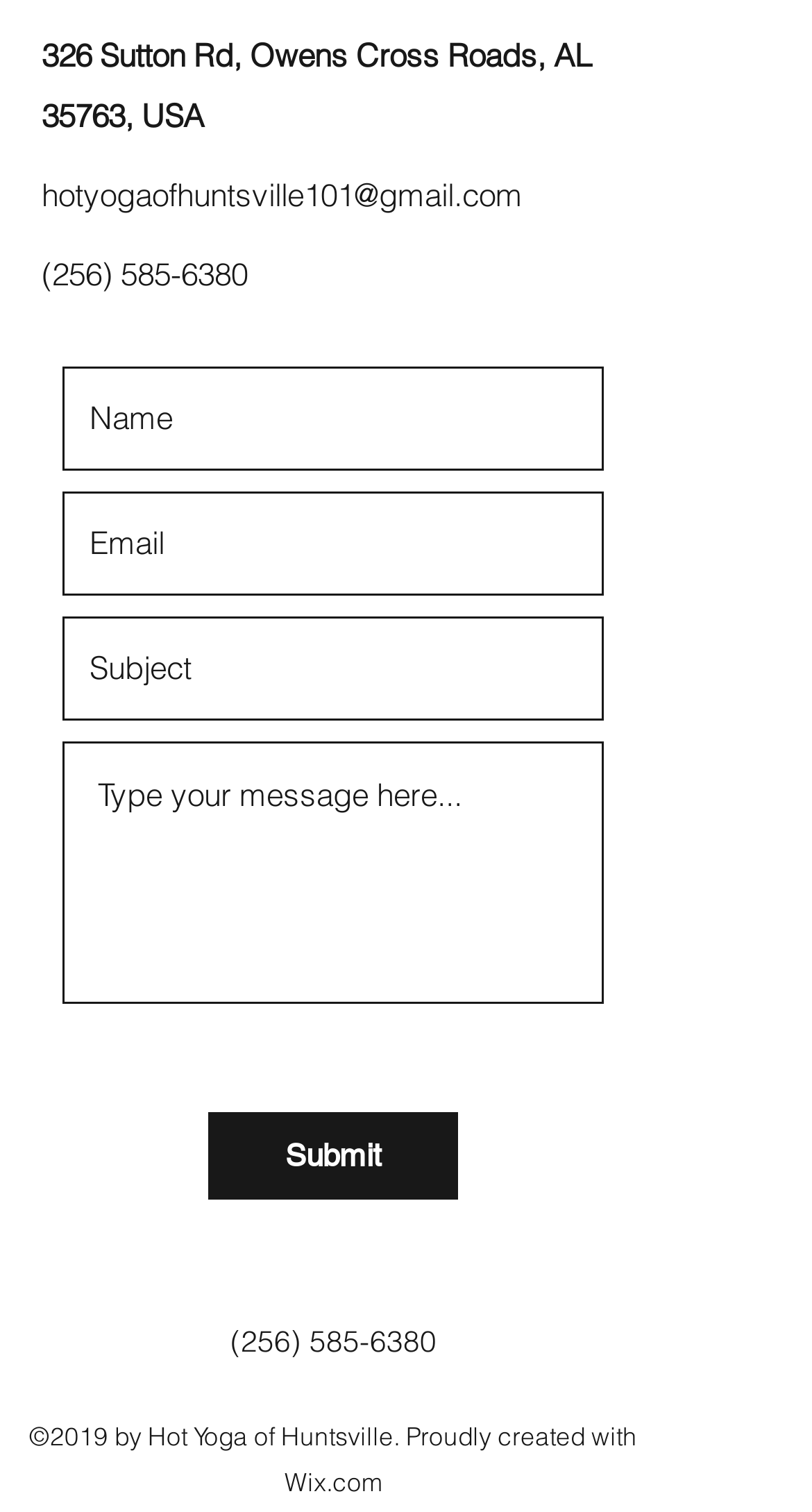Using the information from the screenshot, answer the following question thoroughly:
What is the purpose of the button on the webpage?

I found the button element with the bounding box coordinates [0.256, 0.735, 0.564, 0.793], which contains the text 'Submit'. This suggests that the button is used to submit a form or request on the webpage.